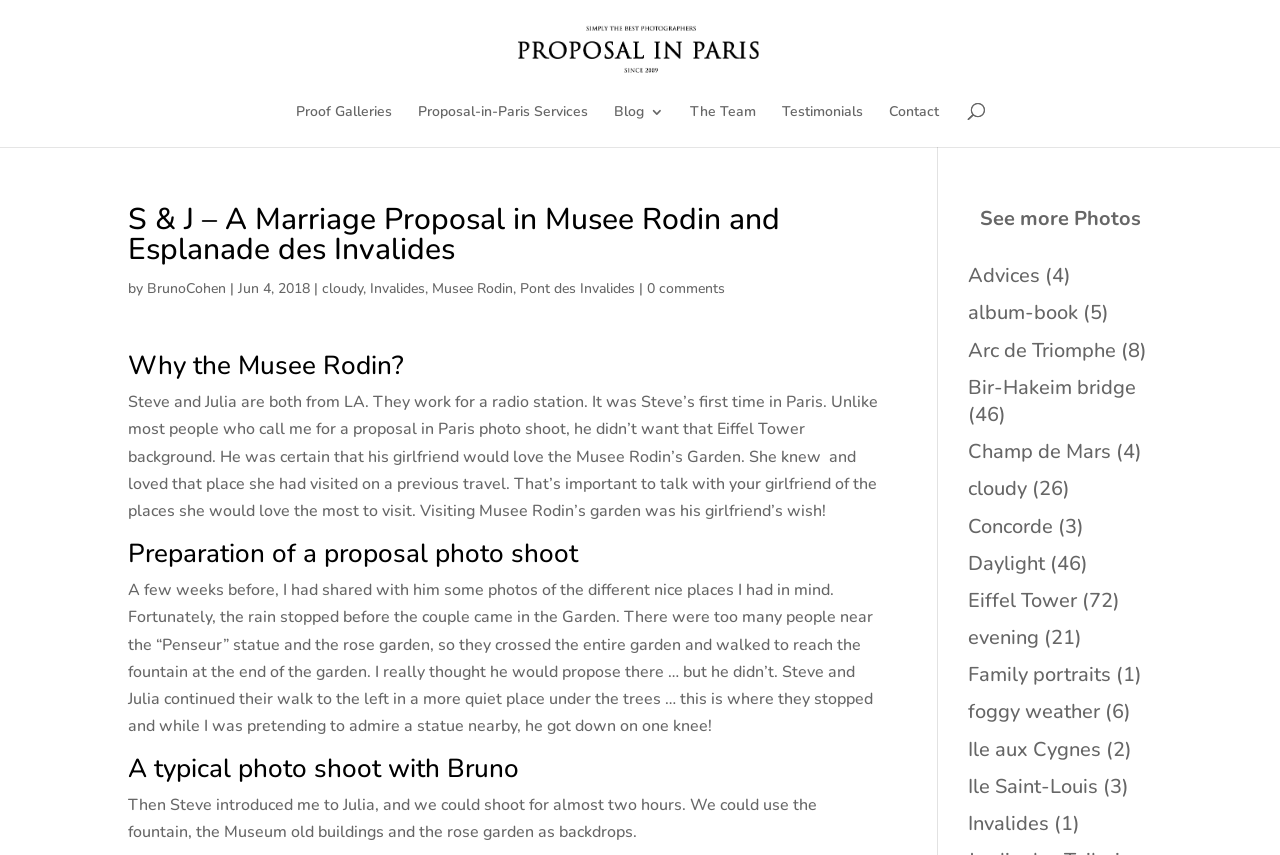Please provide a comprehensive answer to the question below using the information from the image: What is the weather condition mentioned in the proposal story?

The proposal story mentions that the rain stopped before the couple came to the Garden, and it was cloudy, as mentioned in the link 'cloudy'.